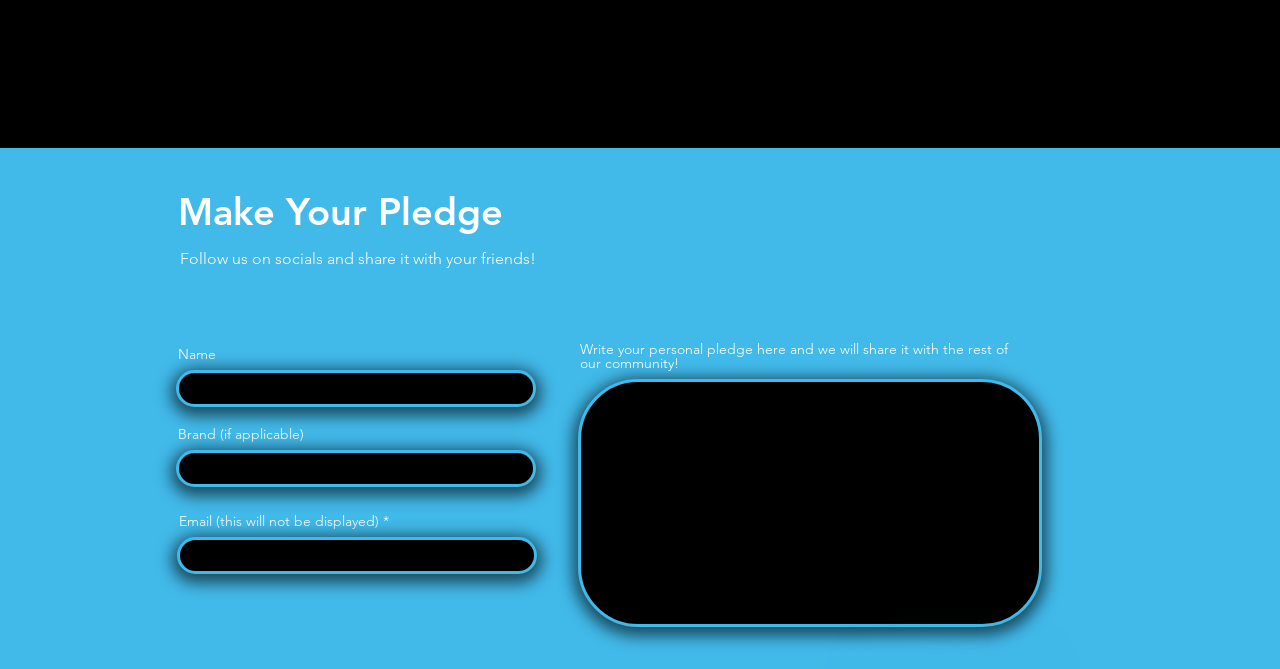Provide the bounding box coordinates of the section that needs to be clicked to accomplish the following instruction: "Click on Facebook."

[0.135, 0.421, 0.154, 0.457]